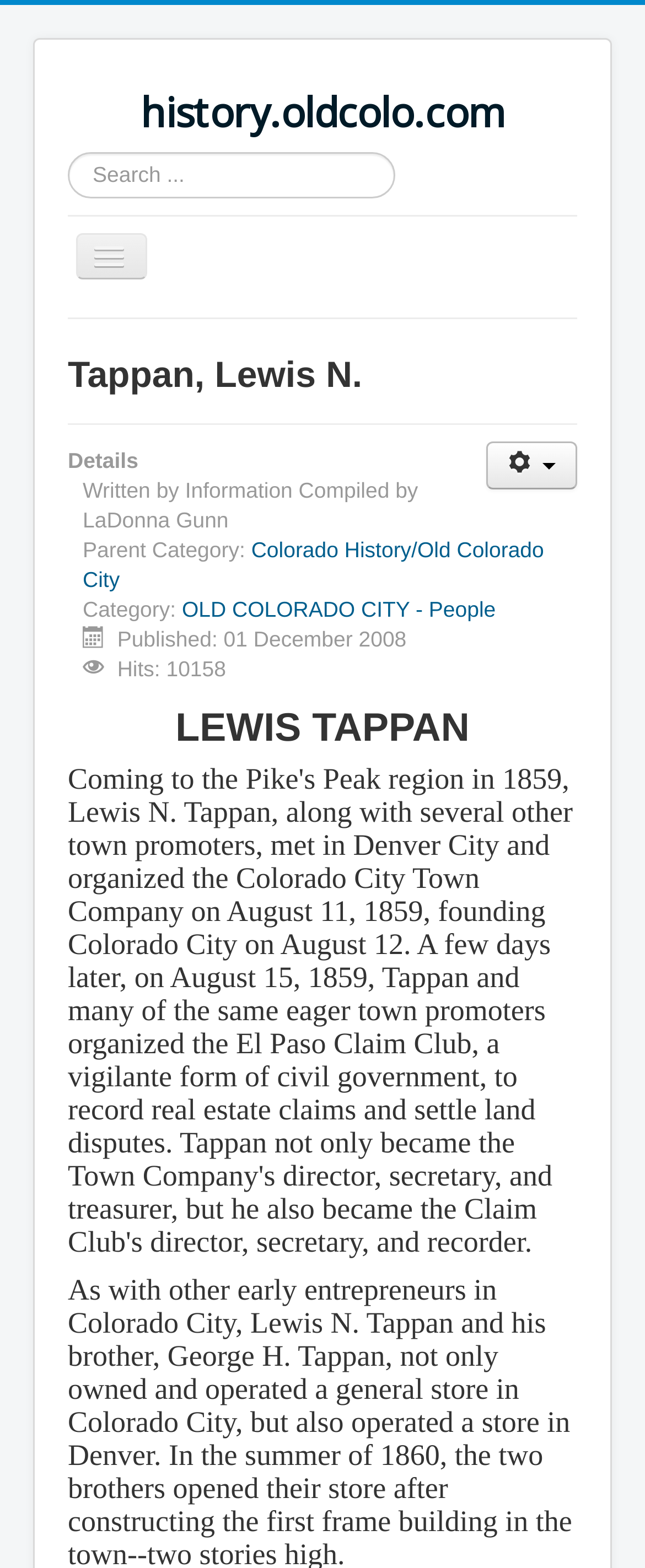Please provide a comprehensive response to the question based on the details in the image: When was the article published?

I found the answer by looking at the time element with the text 'Published: 01 December 2008'. This suggests that the article was published on 01 December 2008.